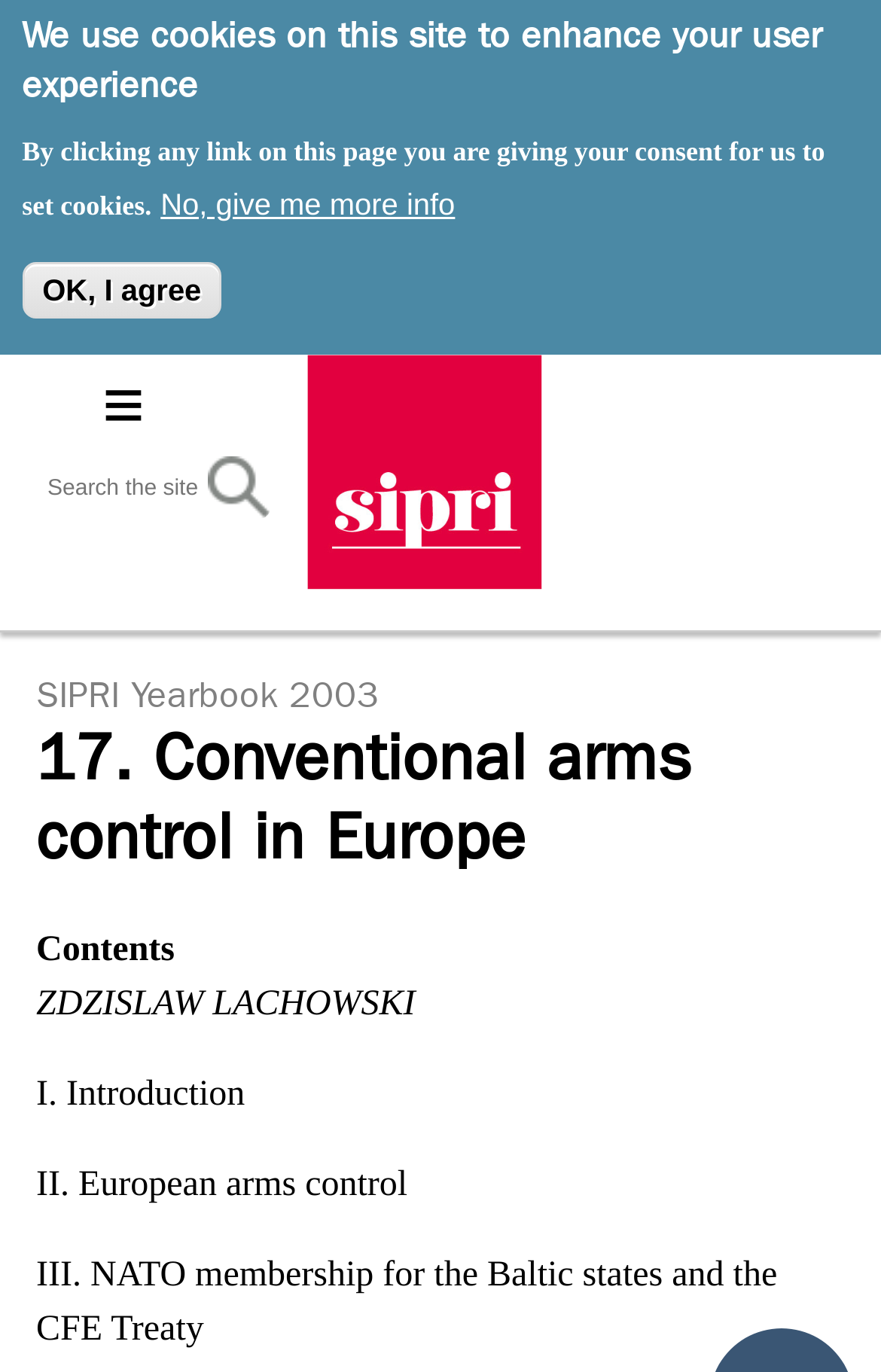With reference to the image, please provide a detailed answer to the following question: What is the name of the author of the current page?

The text 'ZDZISLAW LACHOWSKI' is located on the page, and it is likely the name of the author of the current page. The text is formatted as a static text element, and it is not a link or a button, which suggests that it is a piece of information rather than an interactive element.